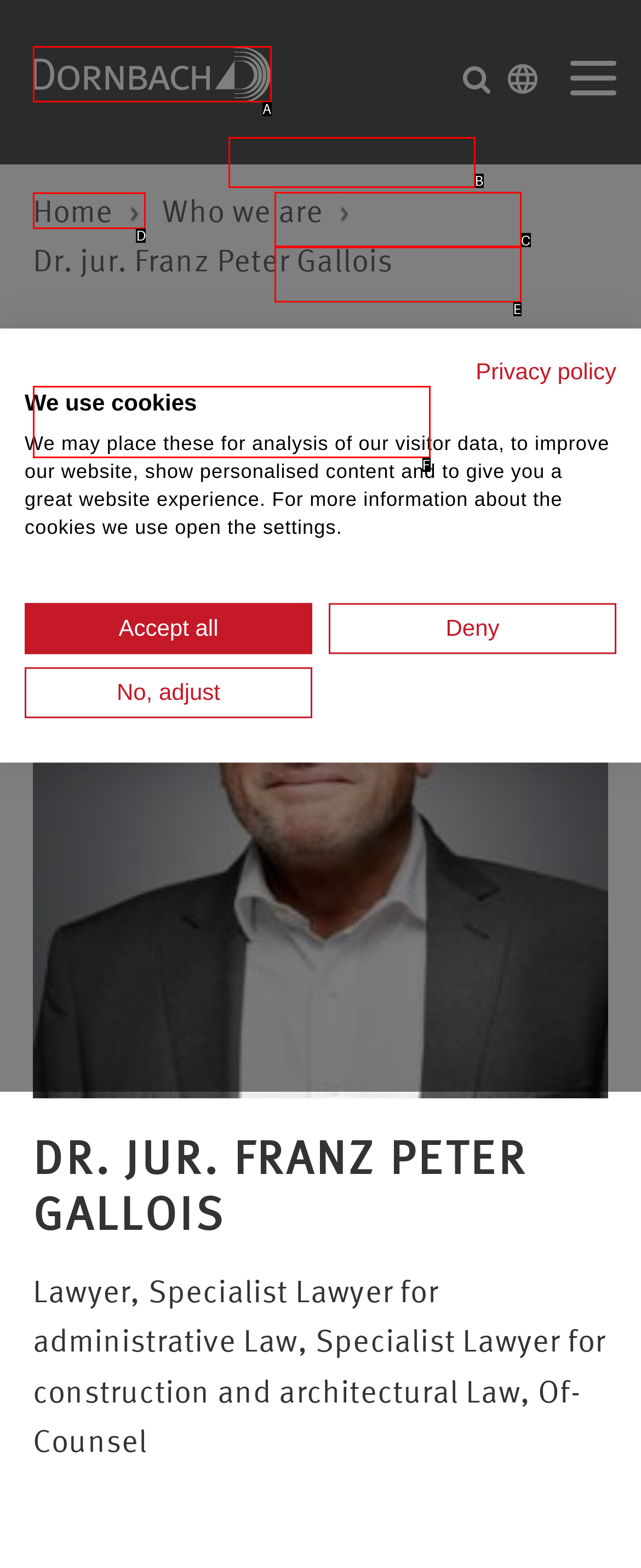Please select the letter of the HTML element that fits the description: name="search" placeholder="Search...". Answer with the option's letter directly.

B